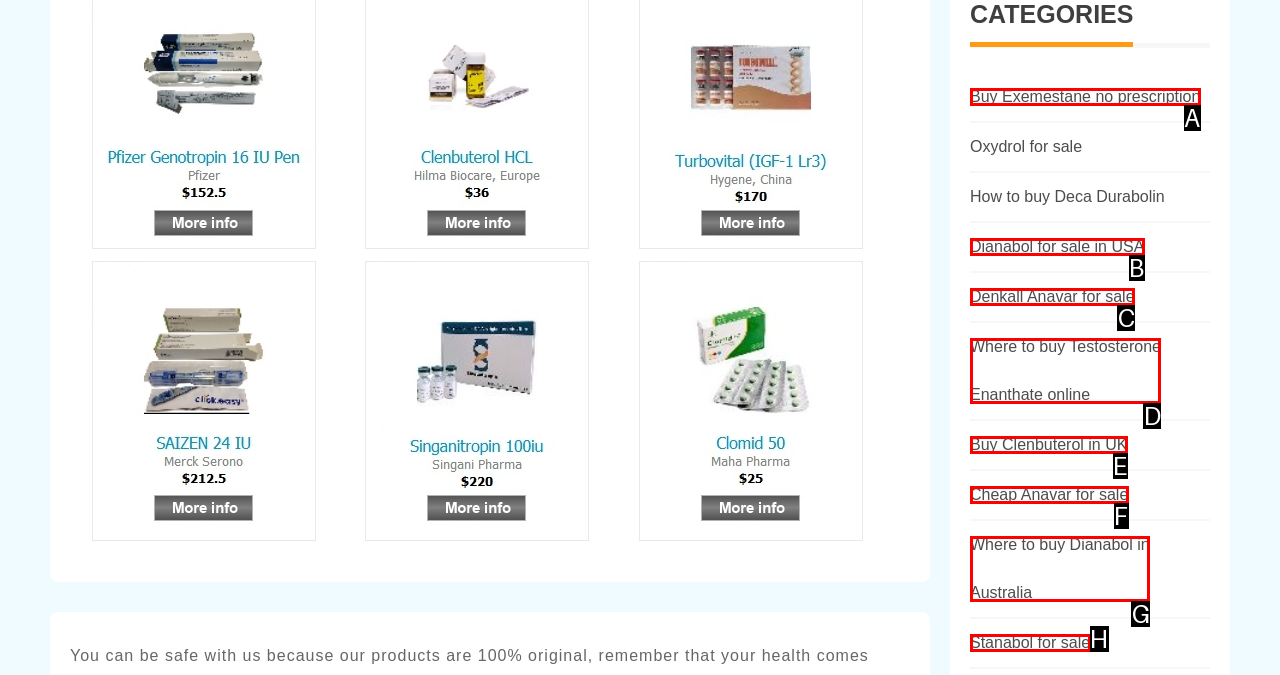Tell me which one HTML element best matches the description: Buy Clenbuterol in UK Answer with the option's letter from the given choices directly.

E